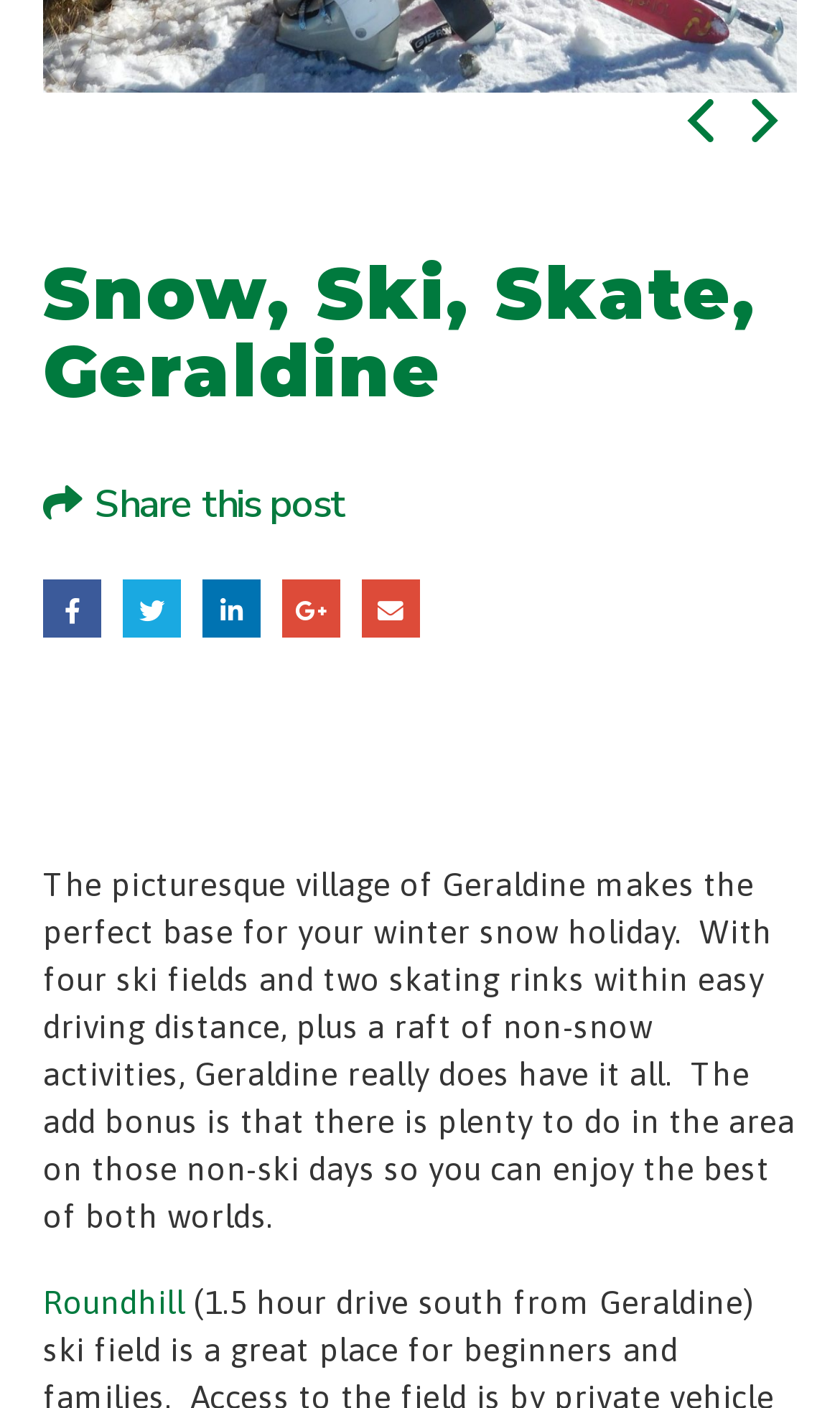Please locate the clickable area by providing the bounding box coordinates to follow this instruction: "Learn more about Shipdex".

None